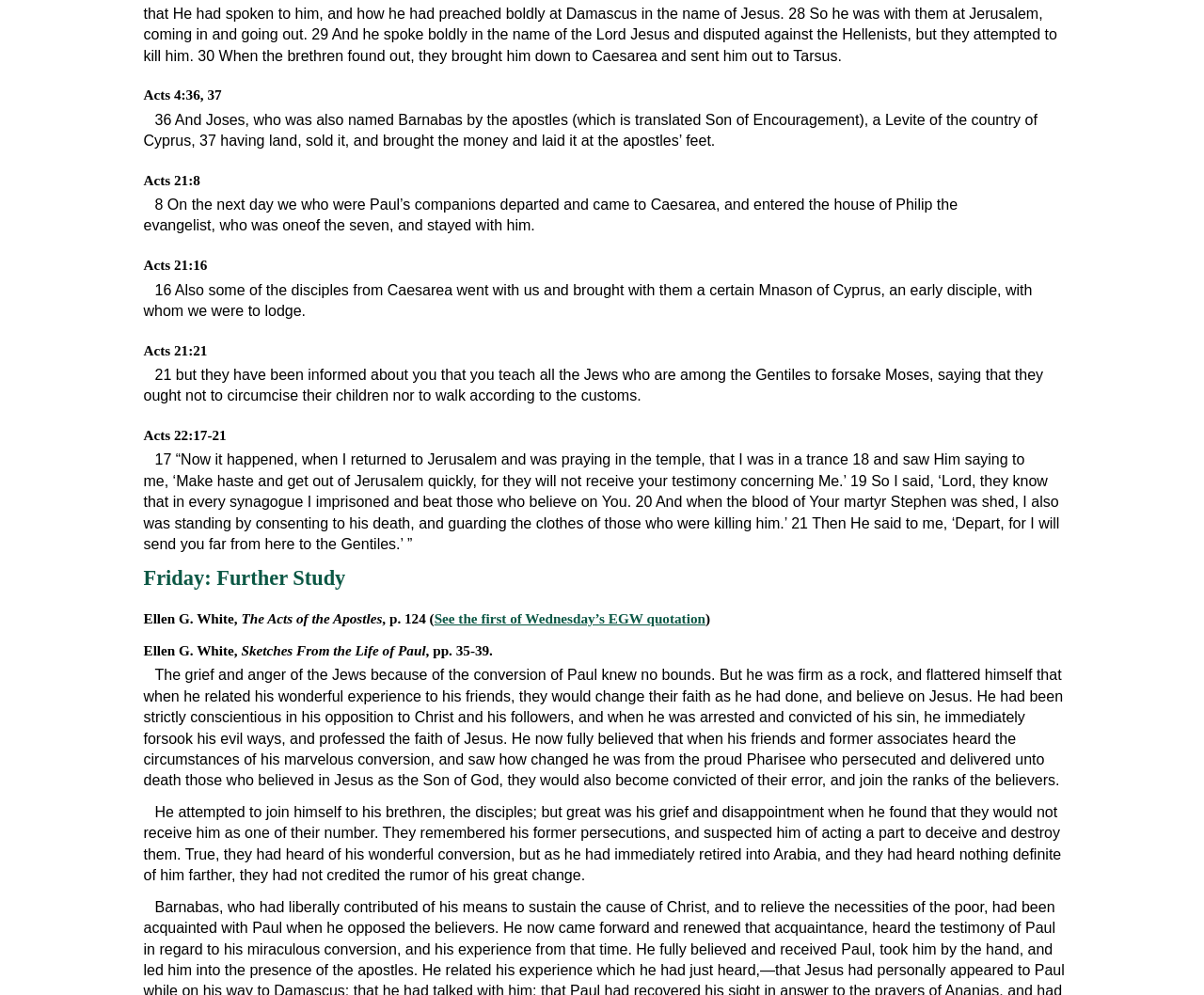How many headings are on the webpage?
Based on the visual content, answer with a single word or a brief phrase.

7